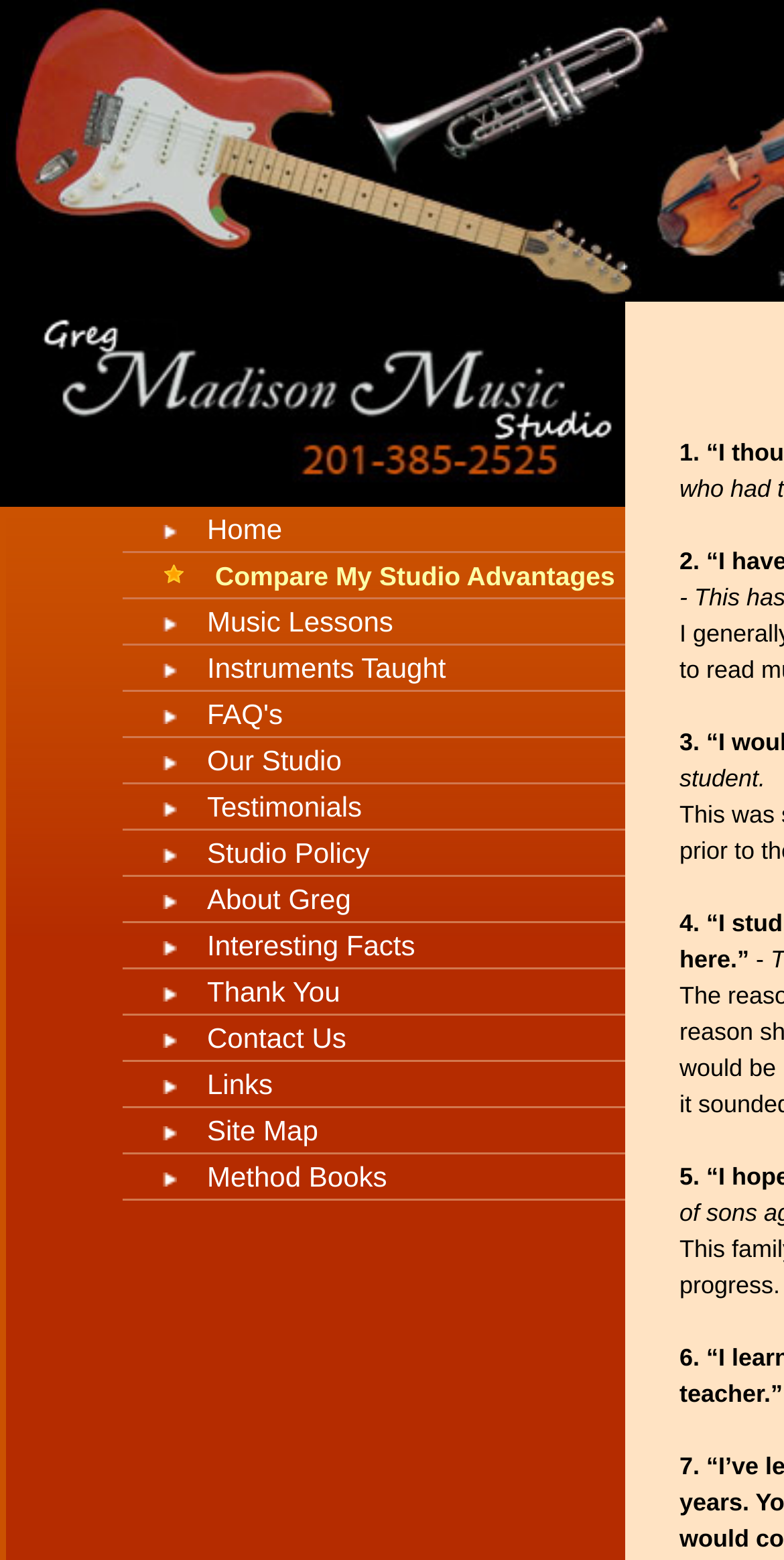Locate the coordinates of the bounding box for the clickable region that fulfills this instruction: "Learn about Music Lessons".

[0.226, 0.388, 0.502, 0.409]